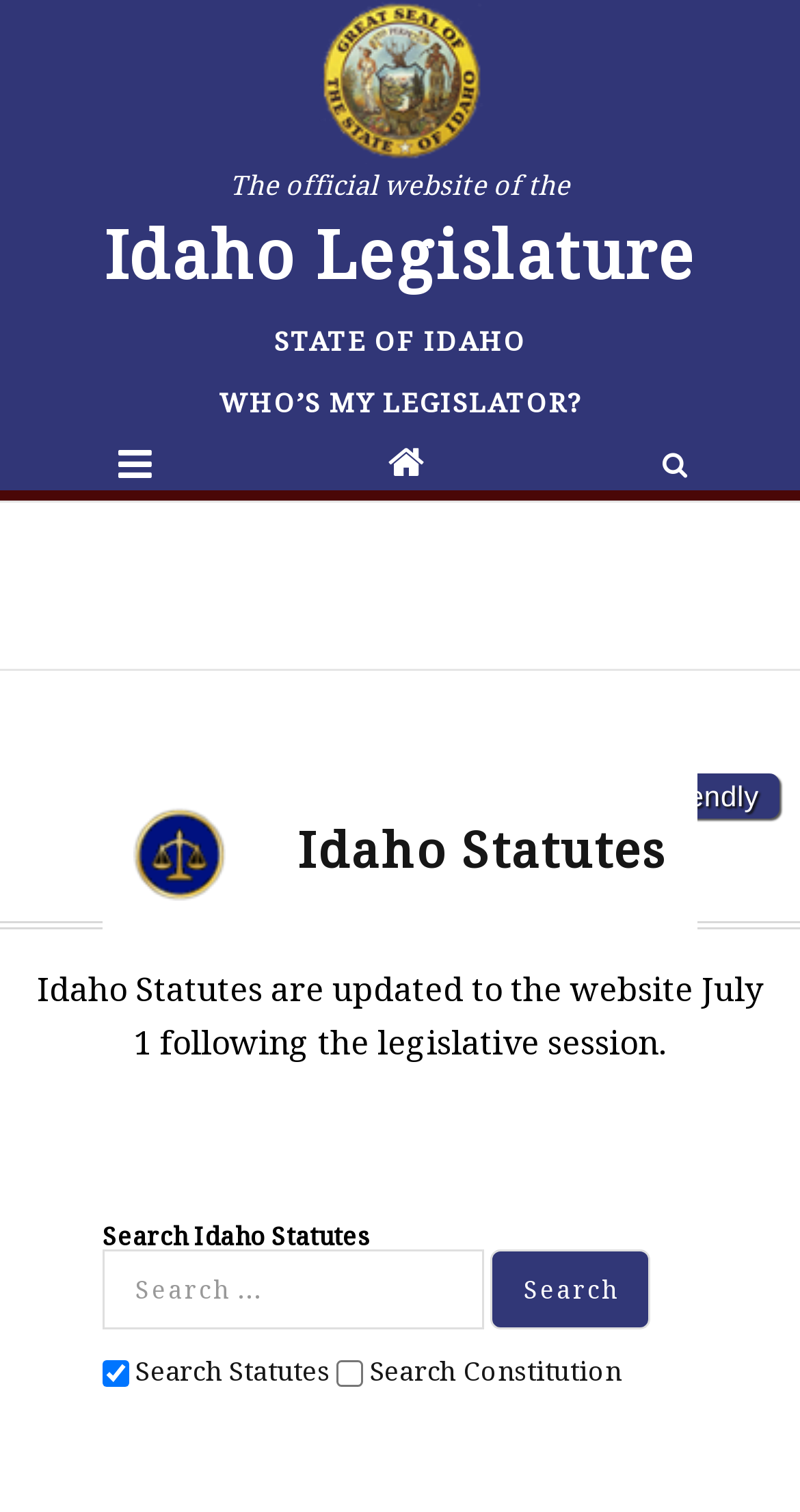Show the bounding box coordinates for the HTML element as described: "Sign up".

None